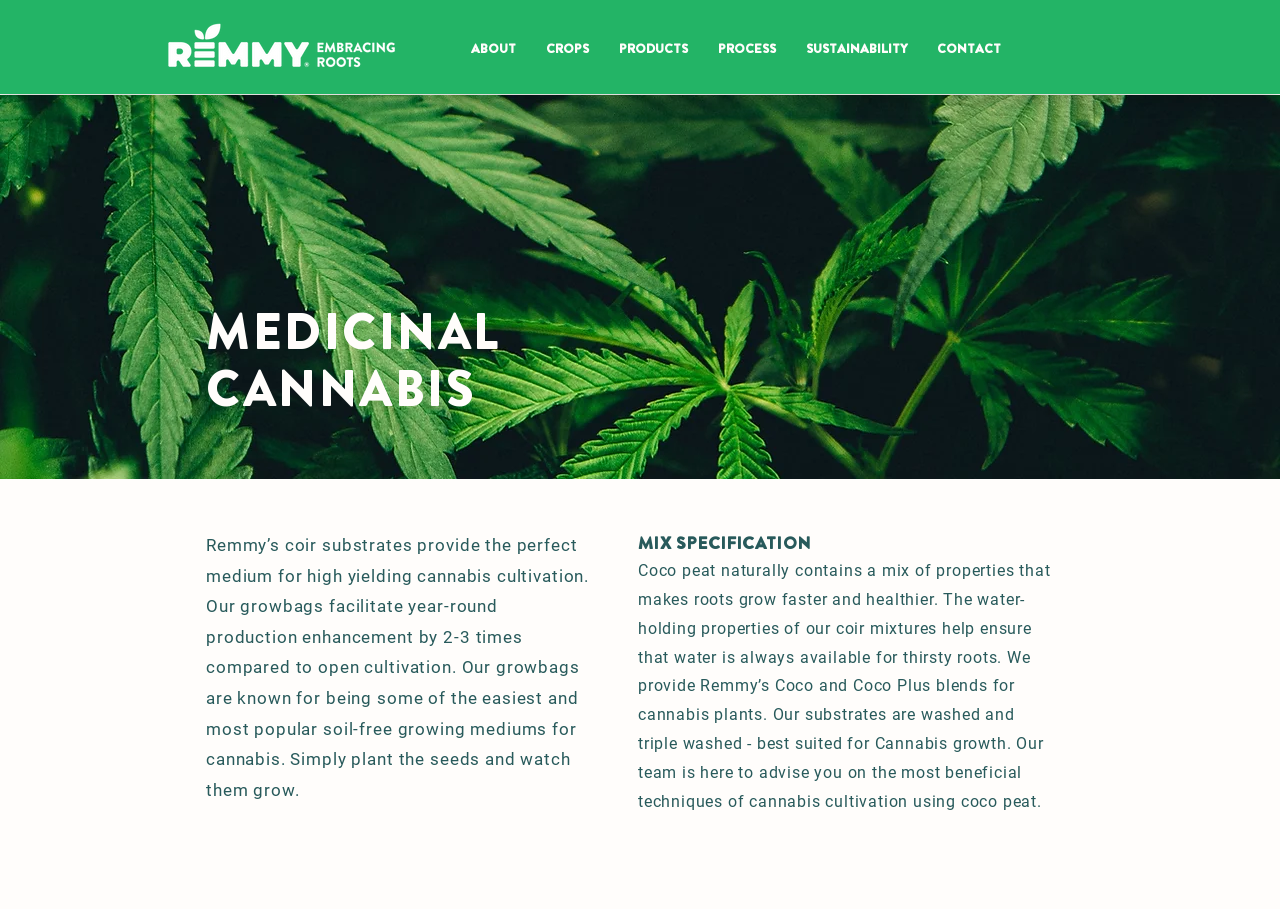Determine the bounding box for the UI element described here: "CROPS".

[0.415, 0.035, 0.472, 0.072]